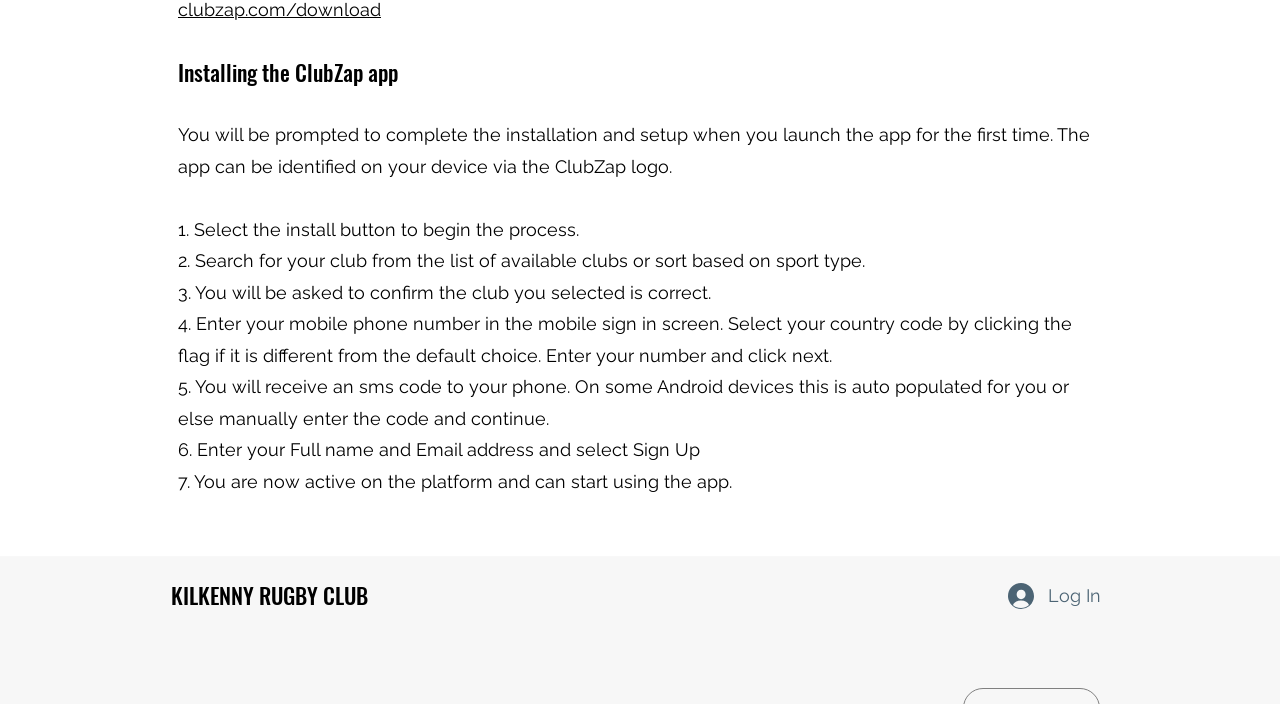How many steps are there to install the ClubZap app?
Answer the question with a detailed and thorough explanation.

The webpage provides a step-by-step guide to install the ClubZap app, and there are 7 steps mentioned, from selecting the install button to entering full name and email address and selecting Sign Up.